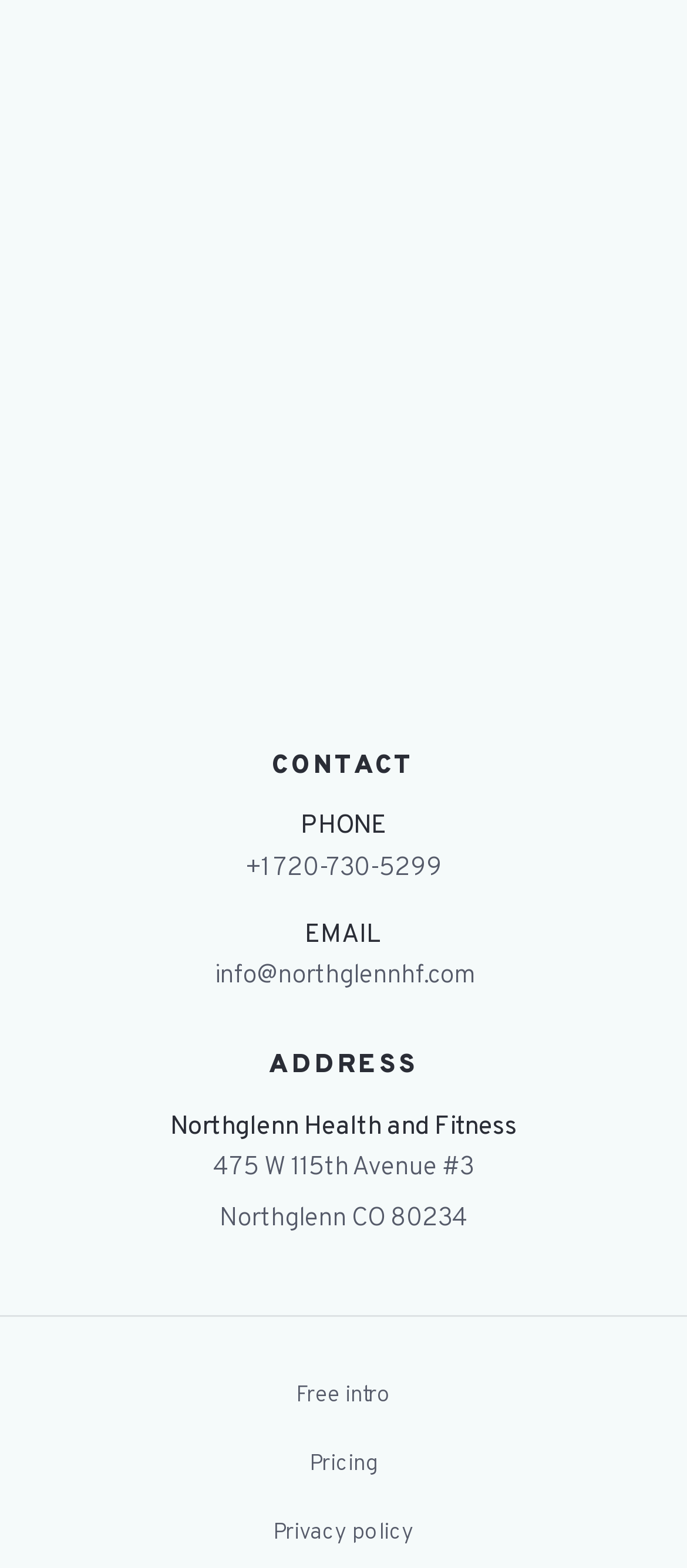What is the phone number of Northglenn Health and Fitness?
Look at the image and answer with only one word or phrase.

+1 720-730-5299